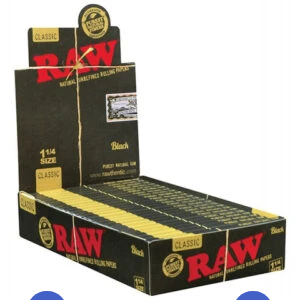Give an in-depth description of what is happening in the image.

The image showcases a display box of RAW Black 1 1/4 Rolling Papers, emphasizing the brand's signature sleek and stylish design. The box features a predominantly black background with bold red lettering spelling out "RAW" and the words "CLASSIC" along with "1 1/4 SIZE" prominently displayed. This packaging reflects RAW's commitment to natural, unrefined rolling papers made from organic materials, appealing to those who prioritize quality and style in their smoking accessories. The display suggests a well-stocked inventory, perfect for customers looking for high-quality papers for rolling smaller-sized cigarettes.